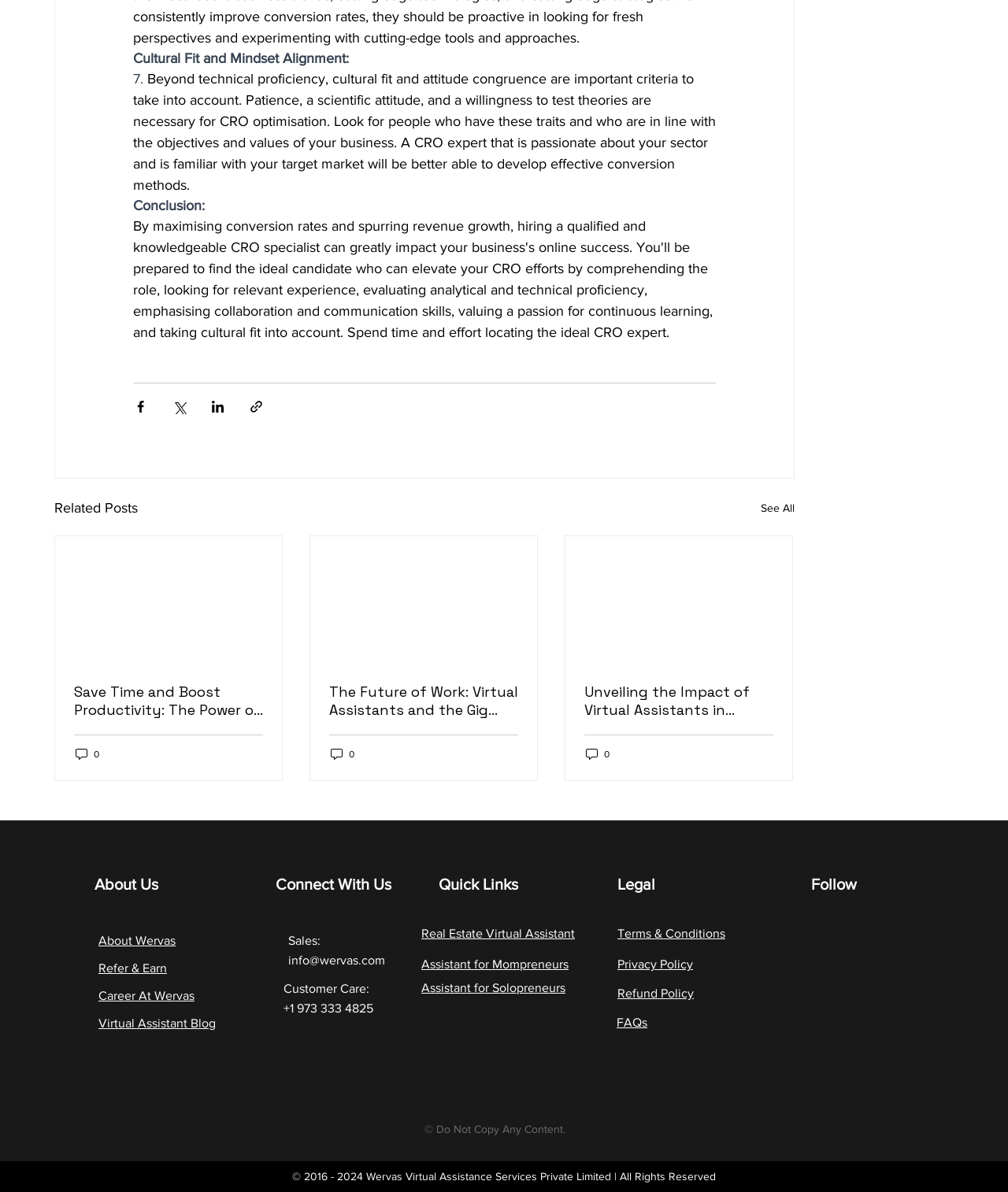What is the name of the company?
Refer to the image and respond with a one-word or short-phrase answer.

Wervas